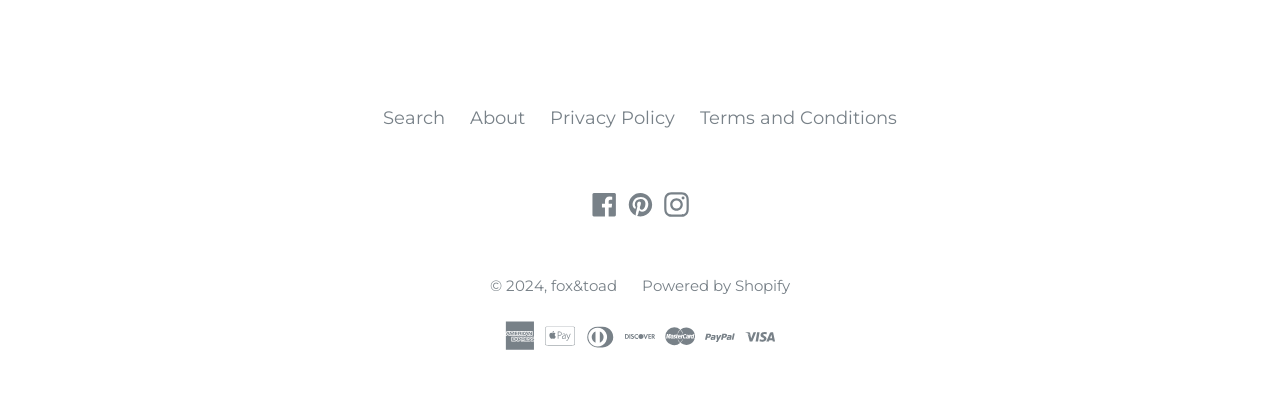Please find the bounding box for the following UI element description. Provide the coordinates in (top-left x, top-left y, bottom-right x, bottom-right y) format, with values between 0 and 1: Powered by Shopify

[0.502, 0.681, 0.617, 0.728]